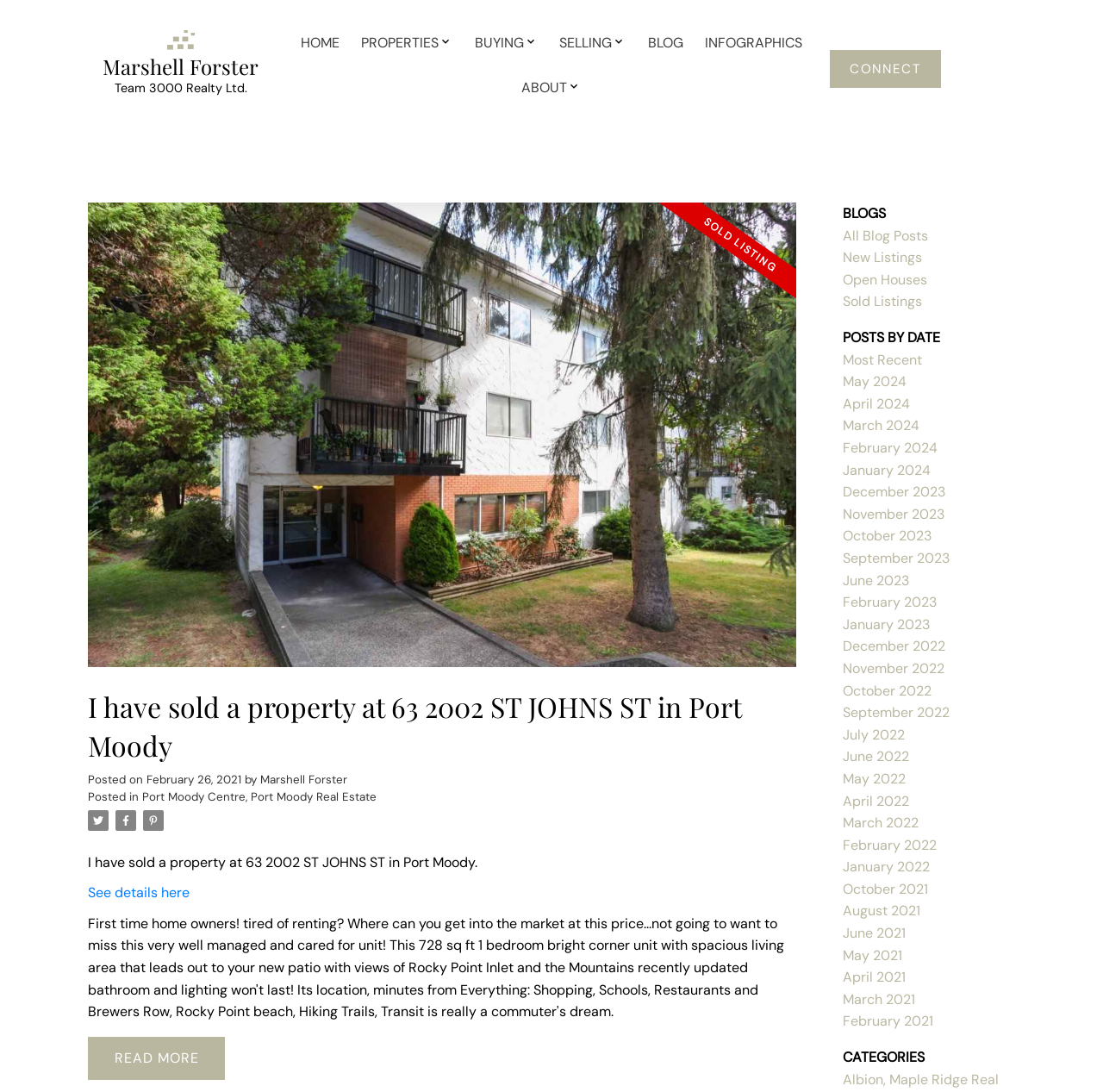Identify the bounding box coordinates of the element that should be clicked to fulfill this task: "Connect with the author". The coordinates should be provided as four float numbers between 0 and 1, i.e., [left, top, right, bottom].

[0.752, 0.046, 0.853, 0.08]